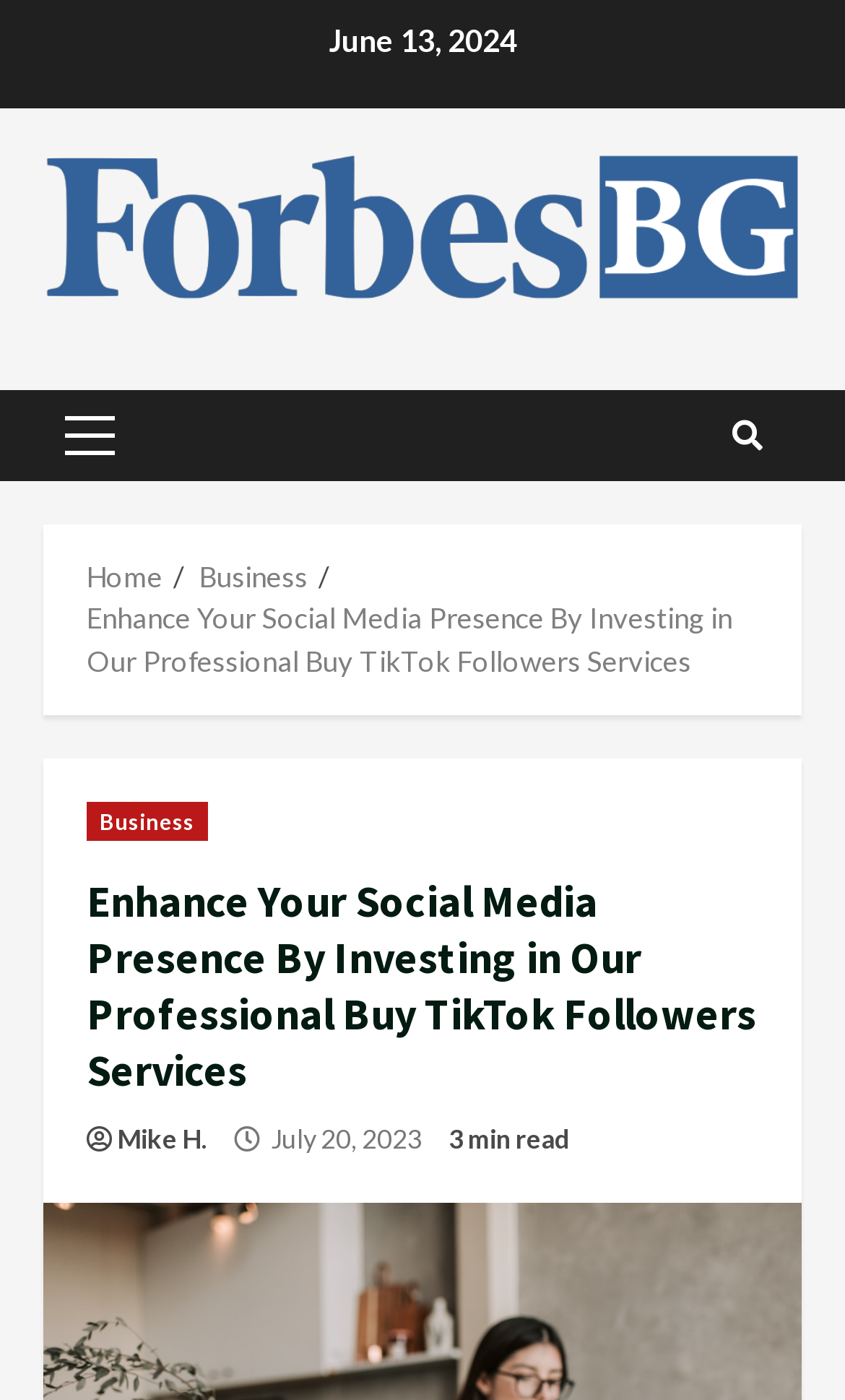Find the bounding box coordinates for the HTML element described as: "title="Search"". The coordinates should consist of four float values between 0 and 1, i.e., [left, top, right, bottom].

[0.867, 0.281, 0.903, 0.34]